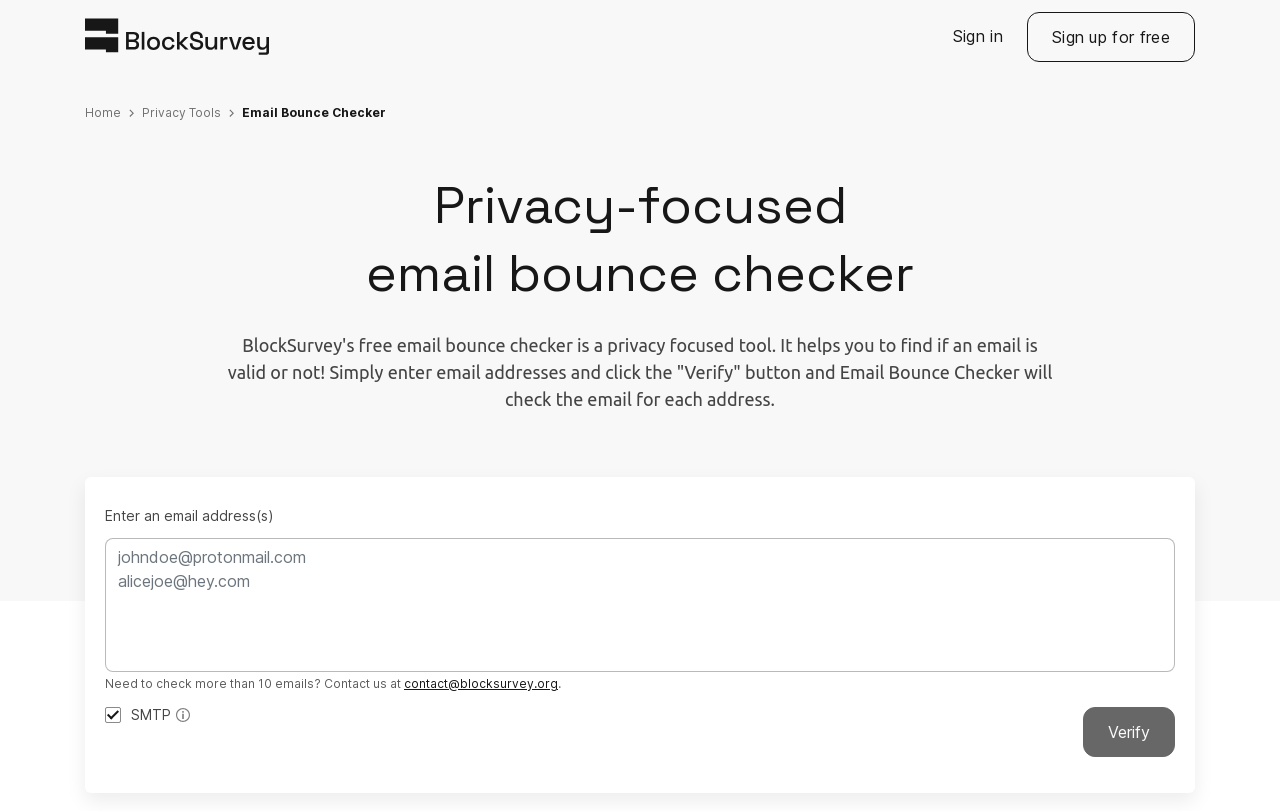What is required to start the verification process?
Please give a detailed and elaborate answer to the question based on the image.

The webpage has a textbox to enter an email address, and a 'Verify' button to start the verification process, indicating that an email address is required to start the verification process.